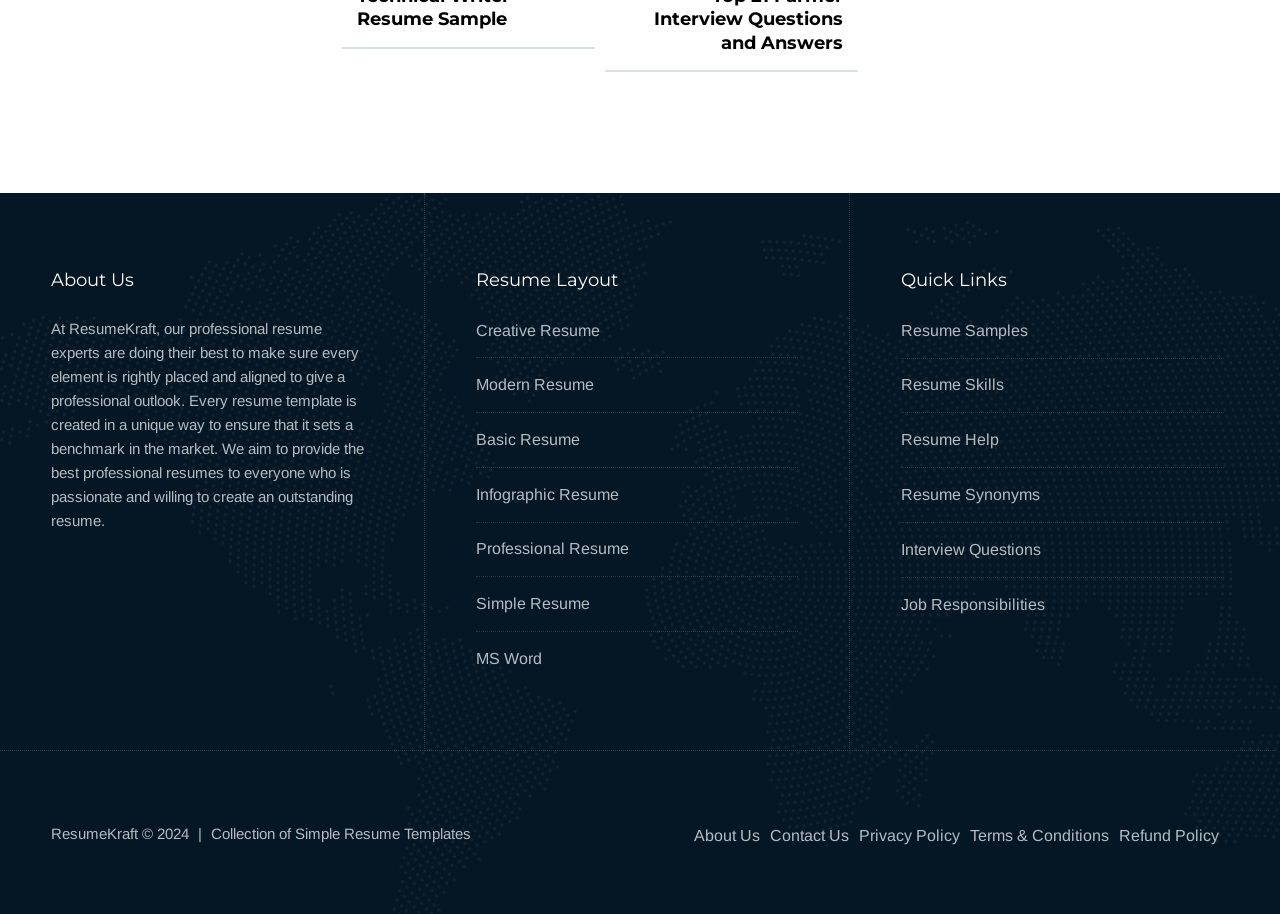How many types of resume layouts are available?
Please provide a single word or phrase answer based on the image.

6